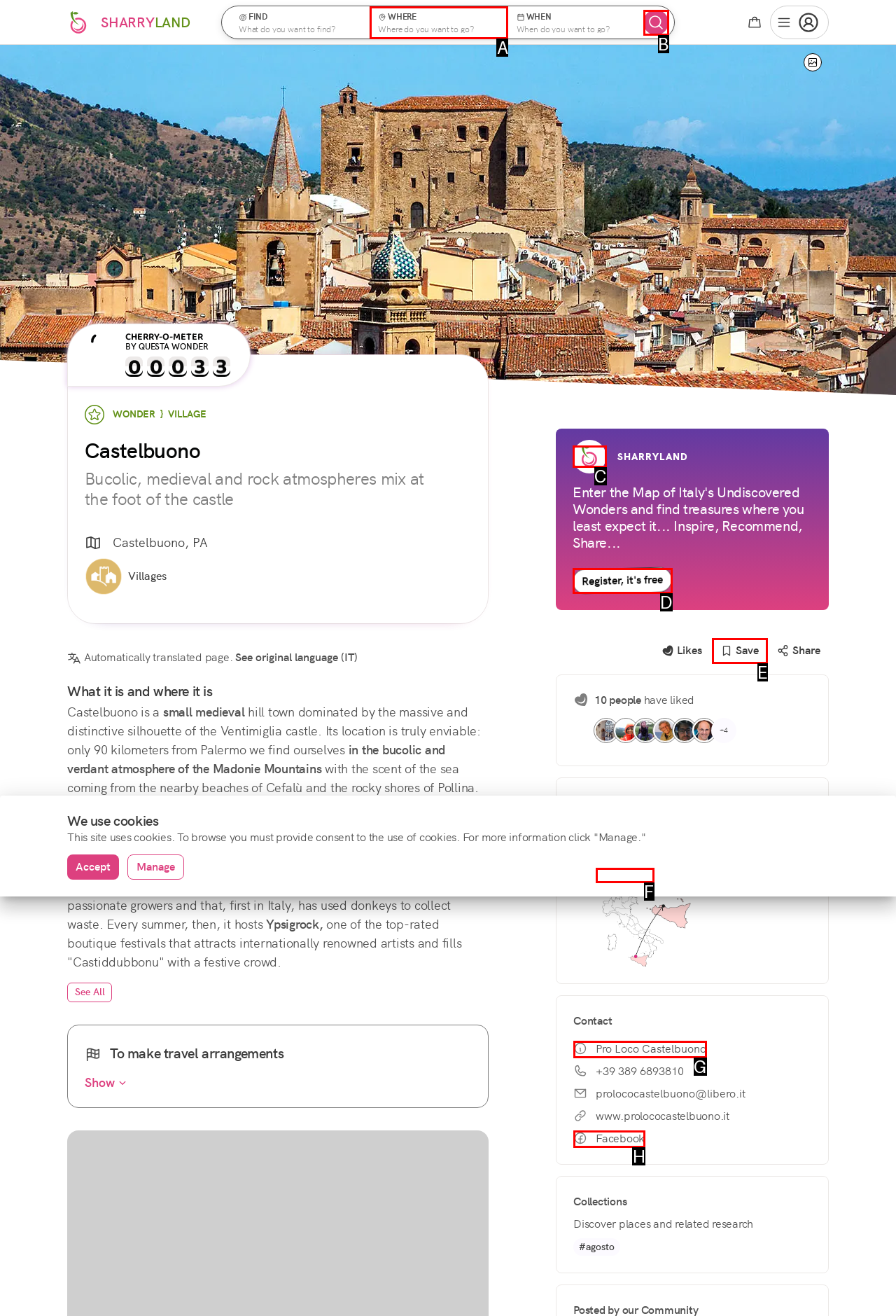Indicate the letter of the UI element that should be clicked to accomplish the task: Search for something. Answer with the letter only.

None